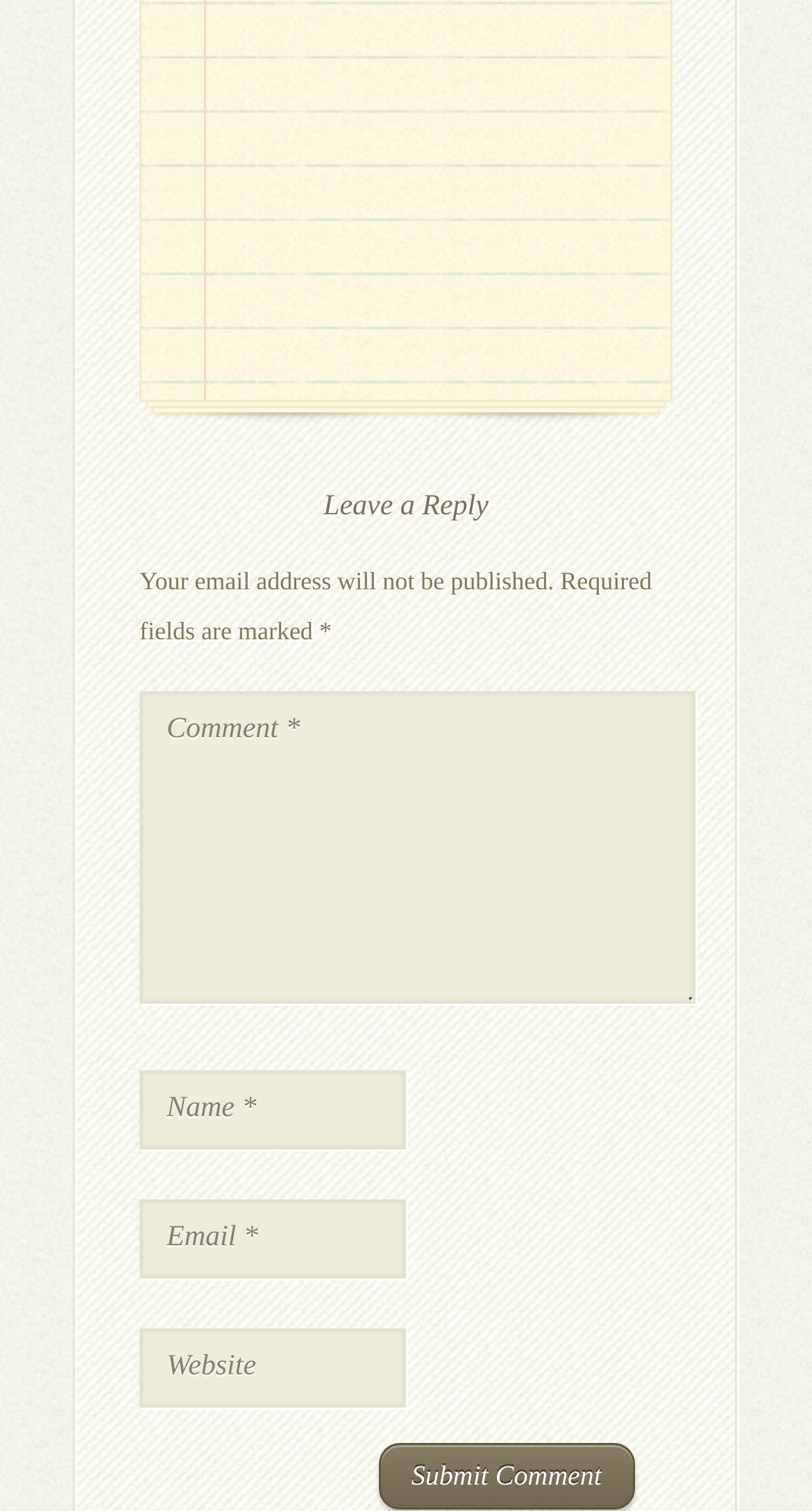Using the webpage screenshot, find the UI element described by input value="Email *" aria-describedby="email-notes" name="email". Provide the bounding box coordinates in the format (top-left x, top-left y, bottom-right x, bottom-right y), ensuring all values are floating point numbers between 0 and 1.

[0.172, 0.793, 0.501, 0.846]